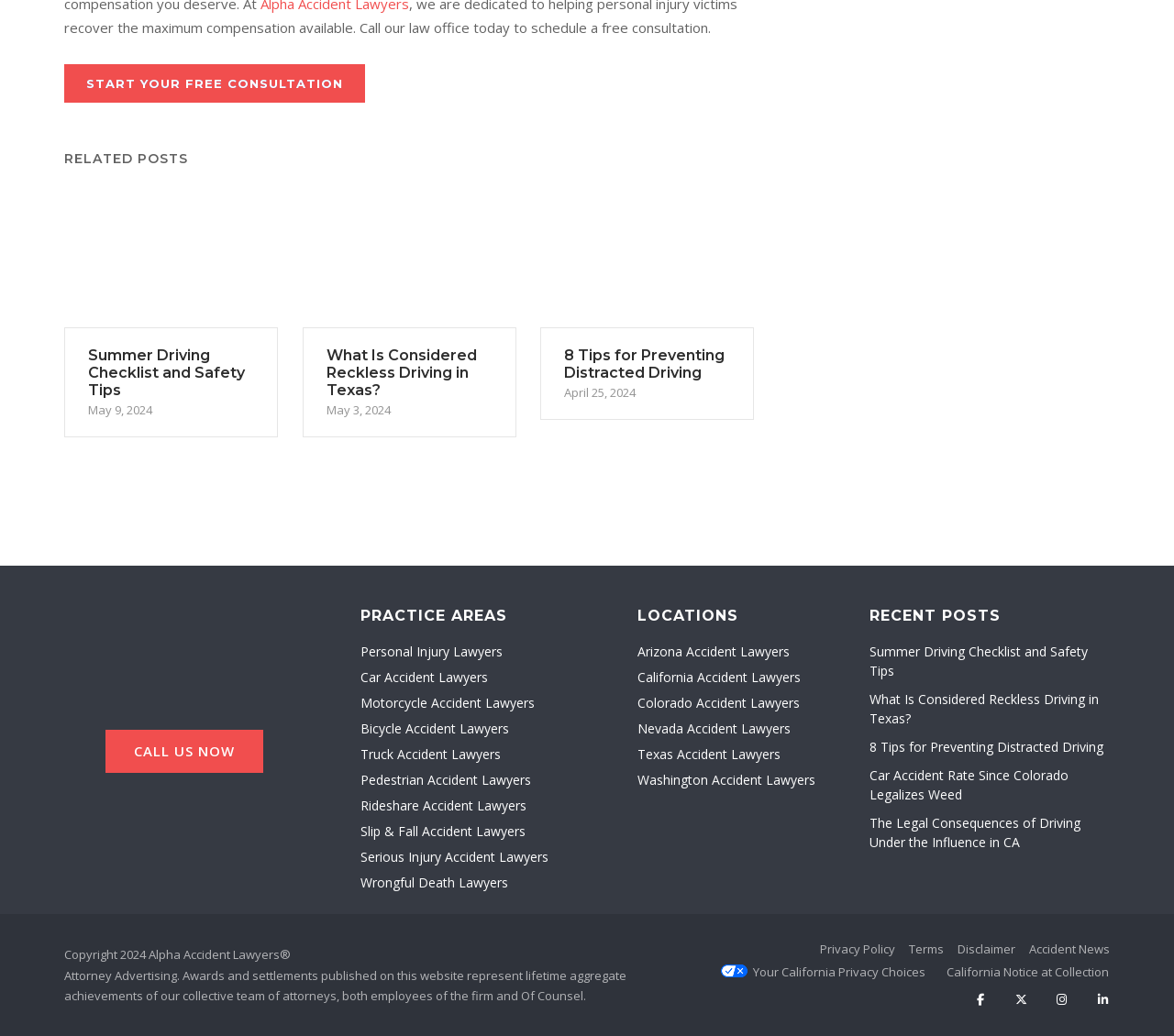Please respond to the question using a single word or phrase:
What are the practice areas of the law firm?

Personal Injury, Car Accident, etc.